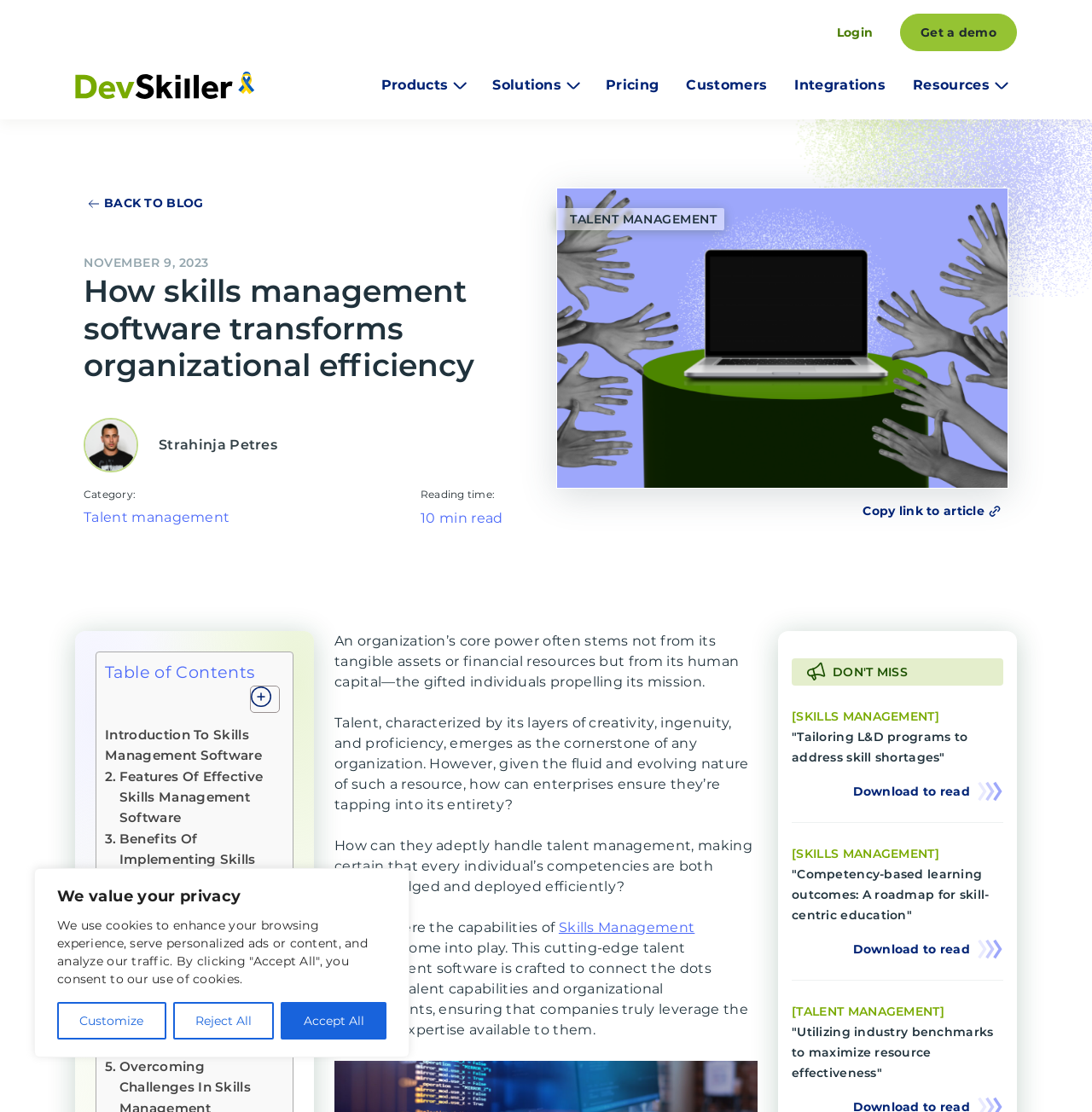Please identify the bounding box coordinates of the clickable element to fulfill the following instruction: "Click on the 'PRIVACY POLICY' link". The coordinates should be four float numbers between 0 and 1, i.e., [left, top, right, bottom].

None